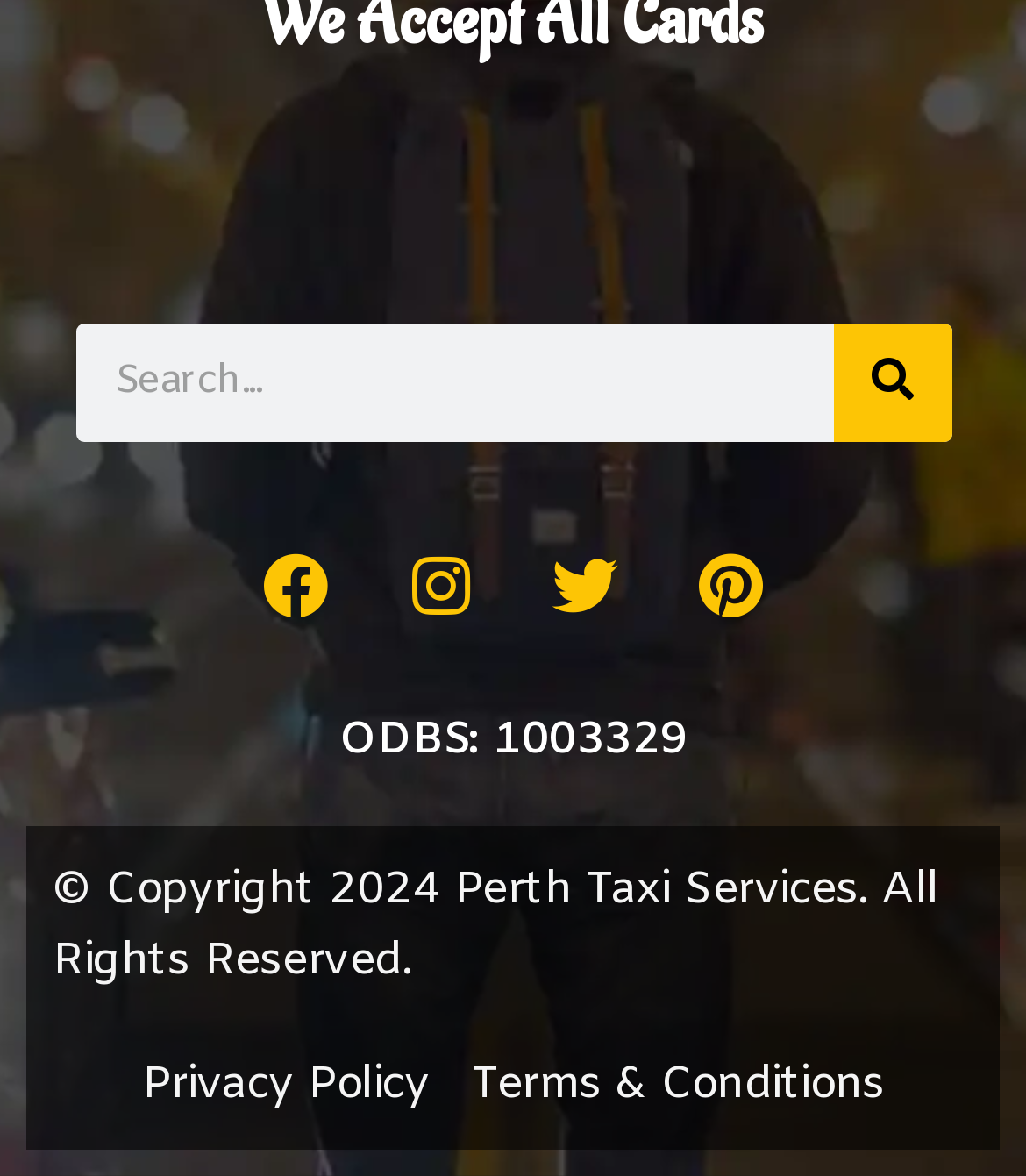What is the purpose of the search box?
Analyze the image and provide a thorough answer to the question.

The search box is located at the top of the webpage with a 'Search' button, suggesting that it is used to search for something, possibly related to taxi services.